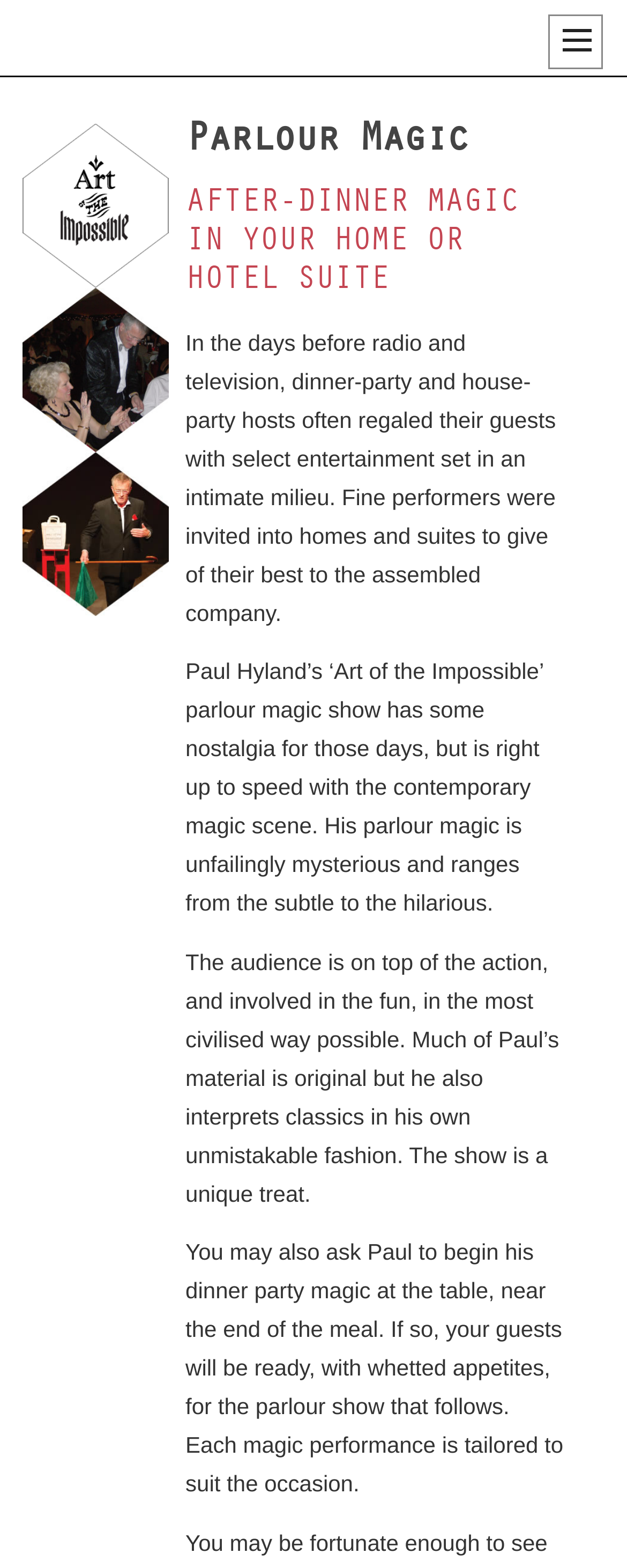Locate the bounding box of the UI element described by: "Parties & Banquets" in the given webpage screenshot.

[0.0, 0.15, 1.0, 0.196]